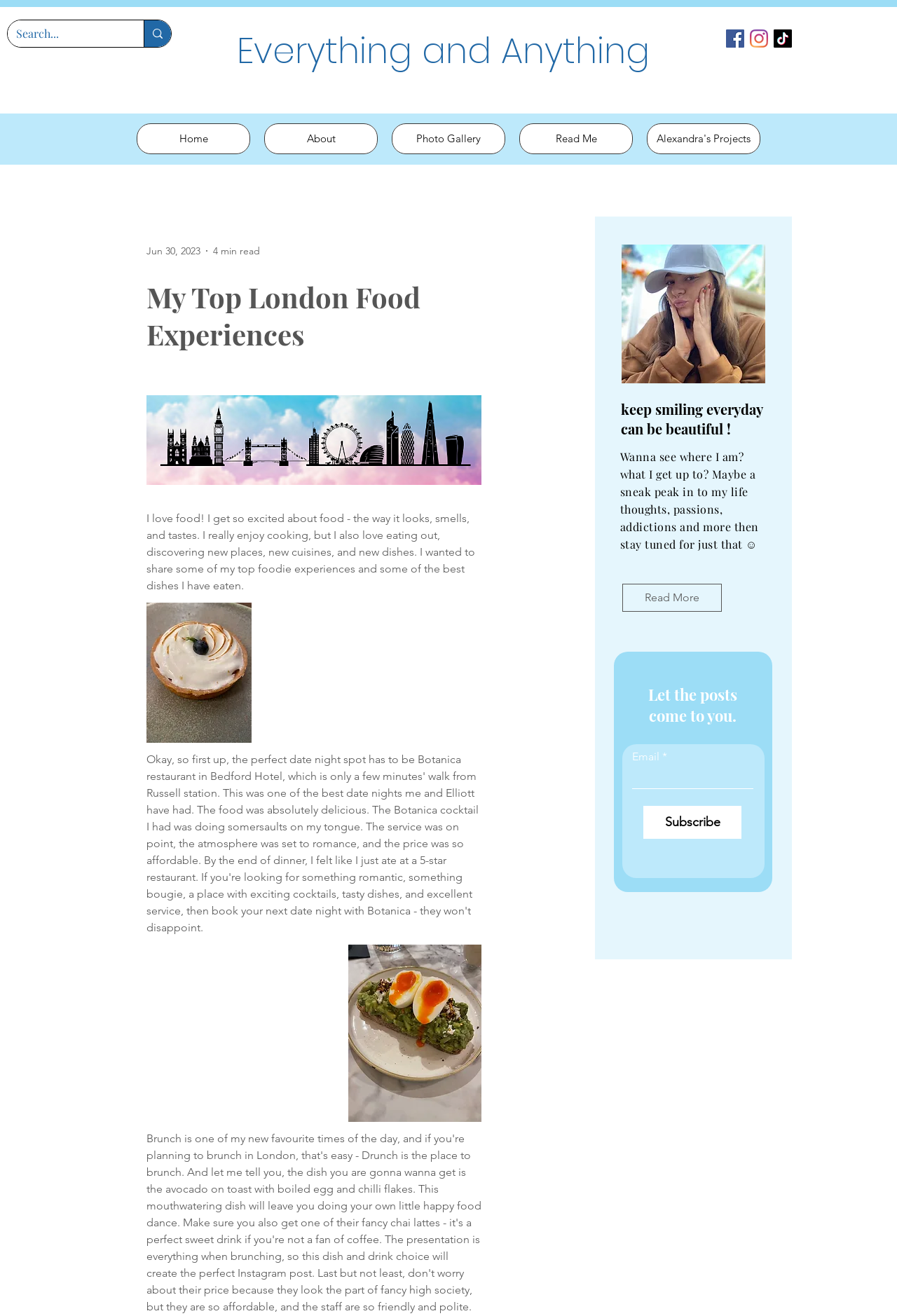Determine the bounding box coordinates of the clickable region to follow the instruction: "Read more about the post".

[0.694, 0.444, 0.805, 0.465]